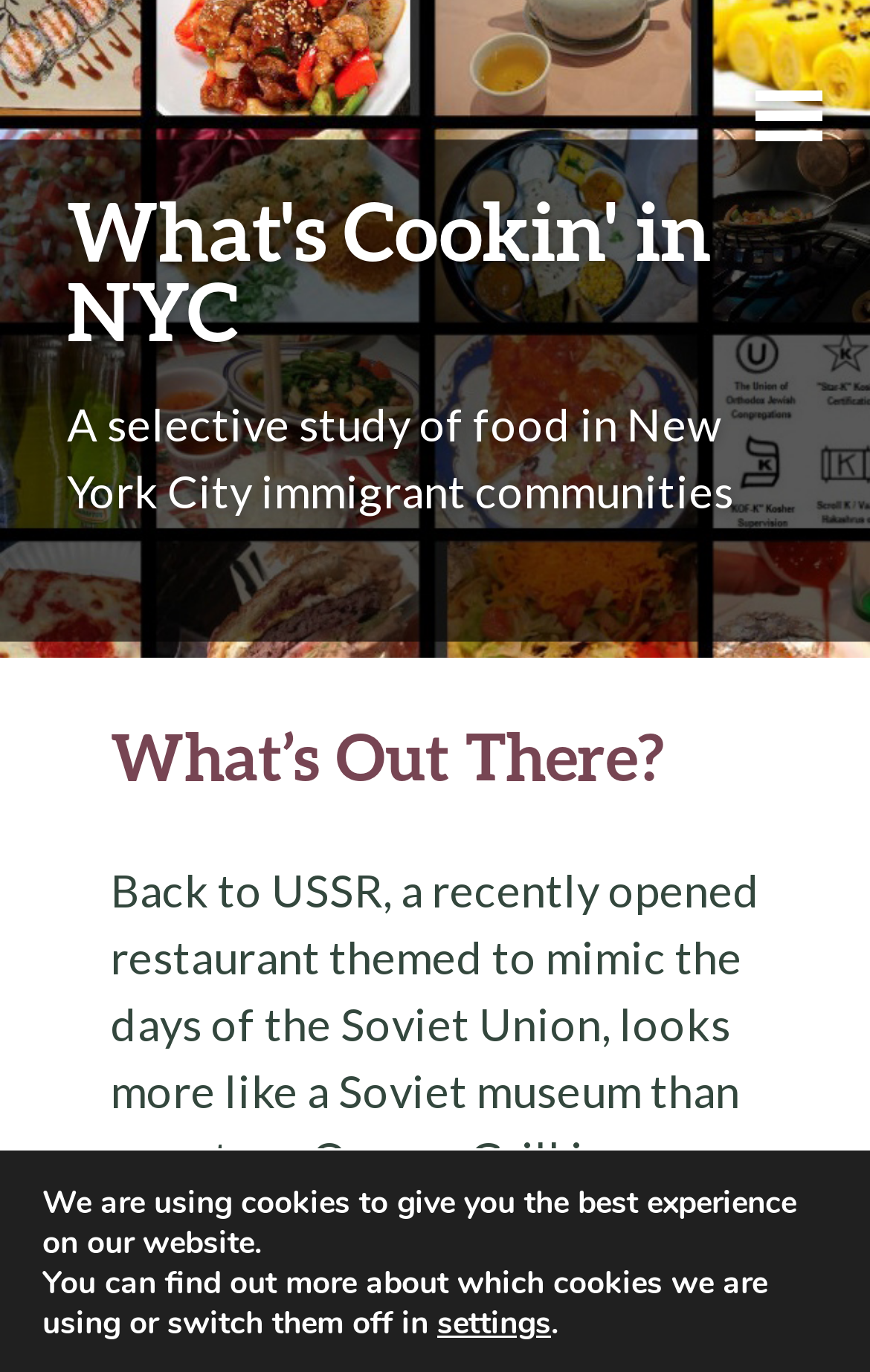Answer the following in one word or a short phrase: 
How many headings are present on the webpage?

3